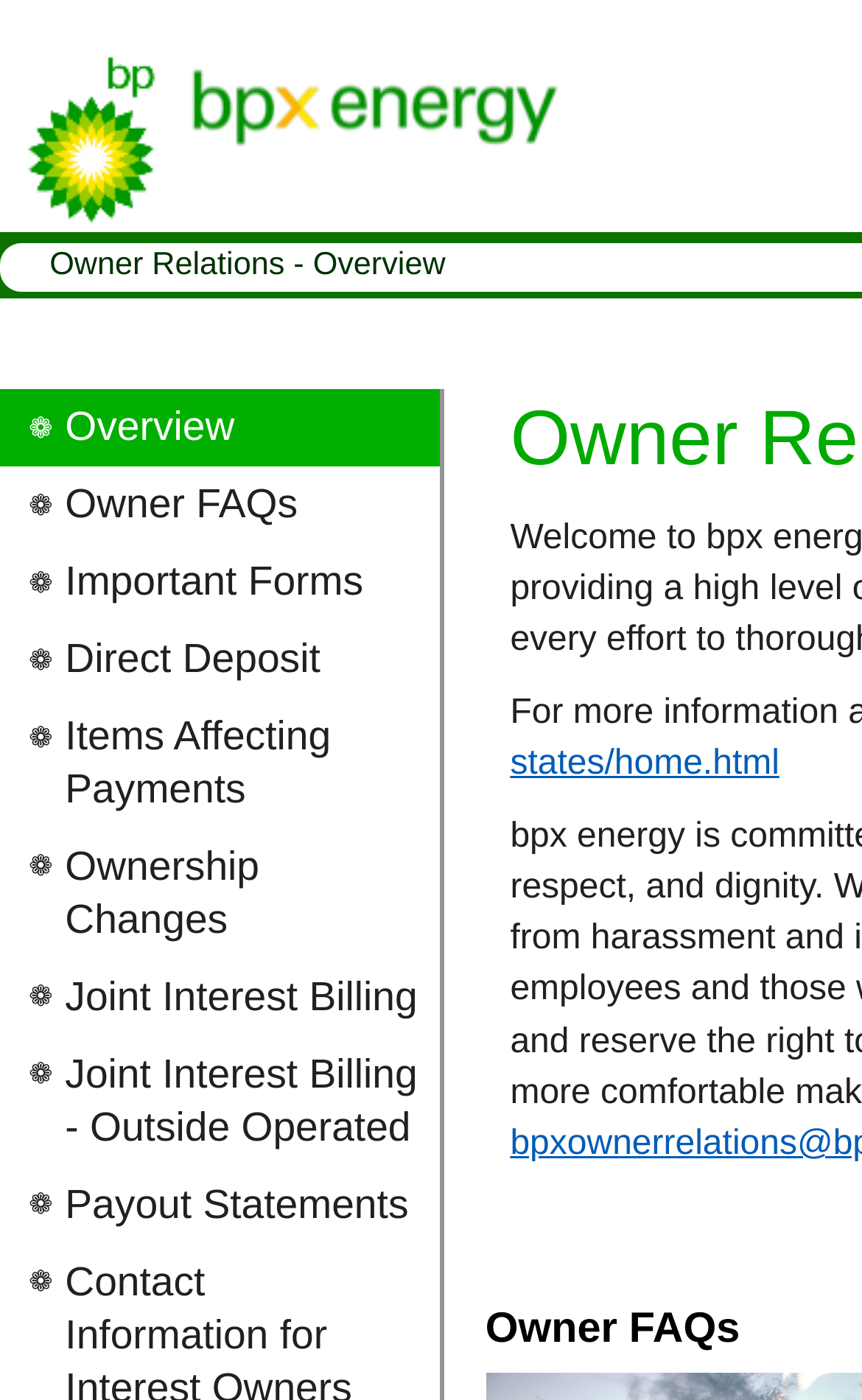Please find the bounding box coordinates of the element that you should click to achieve the following instruction: "Read the article 'As The Pandemic Has Exposed The Rotted Core Of The Corporate Industrial Food System, The Resiliency Of The Local Agriculture Movement Offers Hope'". The coordinates should be presented as four float numbers between 0 and 1: [left, top, right, bottom].

None